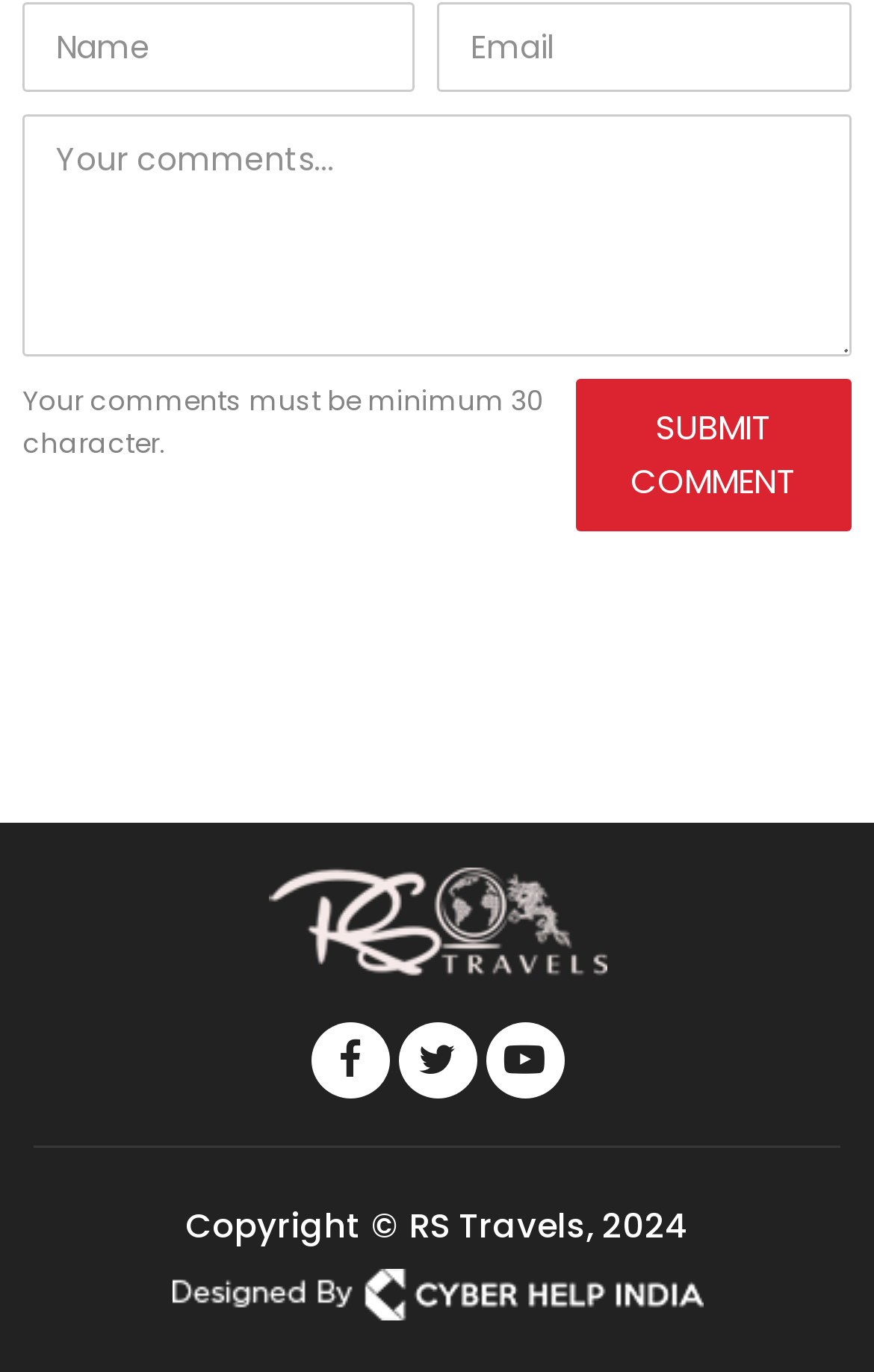Respond to the following query with just one word or a short phrase: 
What is the minimum character limit for comments?

30